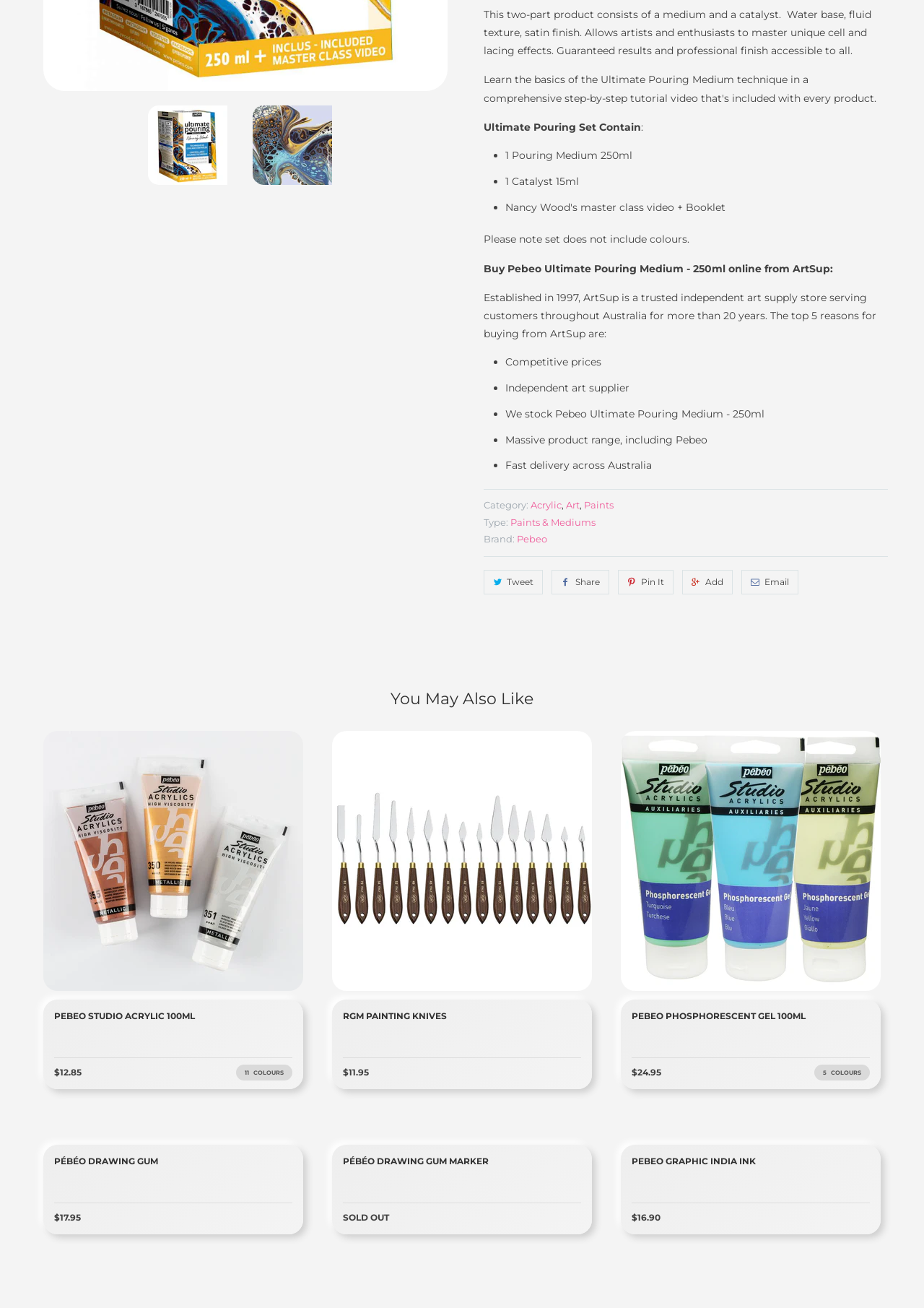Bounding box coordinates must be specified in the format (top-left x, top-left y, bottom-right x, bottom-right y). All values should be floating point numbers between 0 and 1. What are the bounding box coordinates of the UI element described as: Acrylic

[0.574, 0.382, 0.608, 0.391]